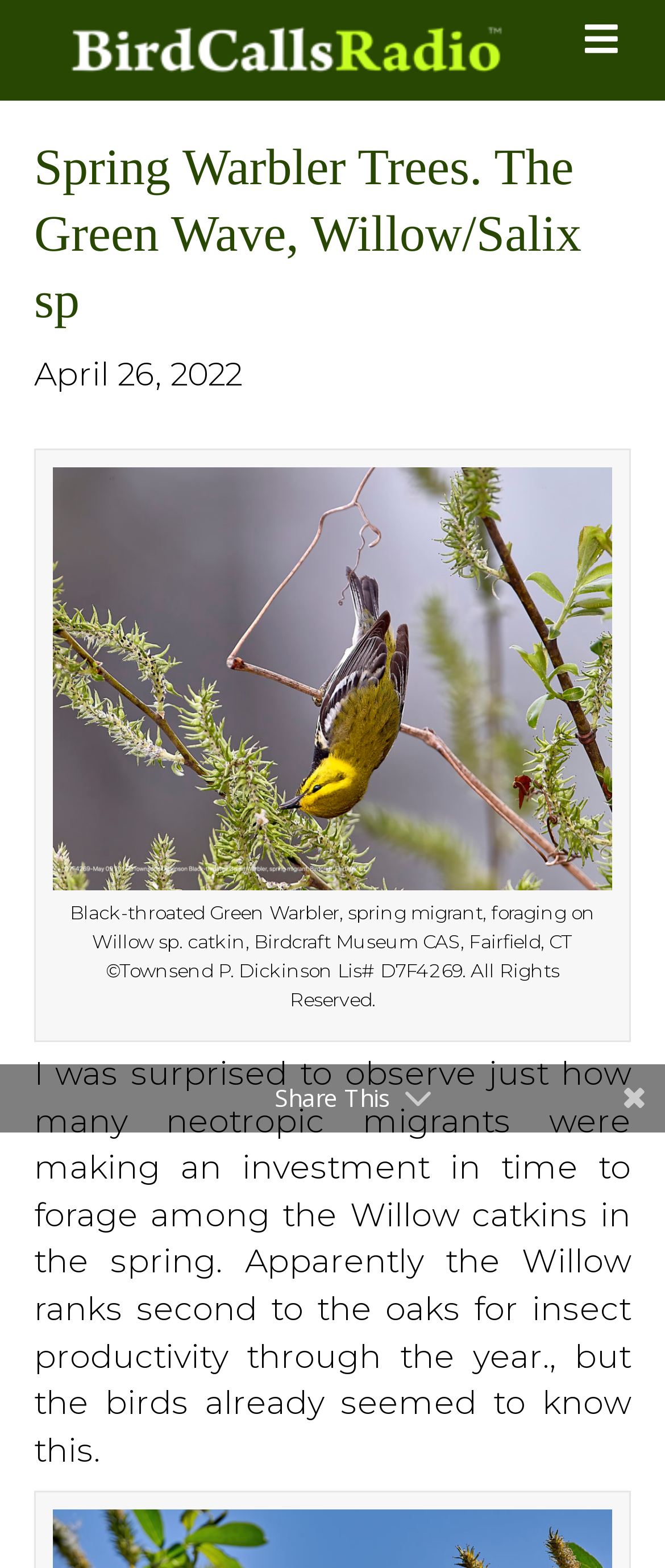Provide an in-depth caption for the contents of the webpage.

The webpage is about the relationship between insects and willows, specifically highlighting the importance of willows for neotropic migrants. At the top, there is a logo of BirdCallsRadio™, accompanied by a link to the website and a button with an icon. Below the logo, there is a header section with a title "Spring Warbler Trees. The Green Wave, Willow/Salix sp" and a date "April 26, 2022".

On the left side of the page, there is a large image of a Black-throated Green Warbler foraging on a Willow sp. catkin, with a caption below it describing the image. The image takes up most of the left side of the page, with the caption extending to the middle of the page.

To the right of the image, there is a block of text that discusses the observation of neotropic migrants foraging among the Willow catkins in the spring, highlighting the importance of Willows for insect productivity. Below this text, there is a "Share This" button.

Overall, the webpage has a simple layout with a focus on the image and the accompanying text, which provides information about the relationship between insects and willows.